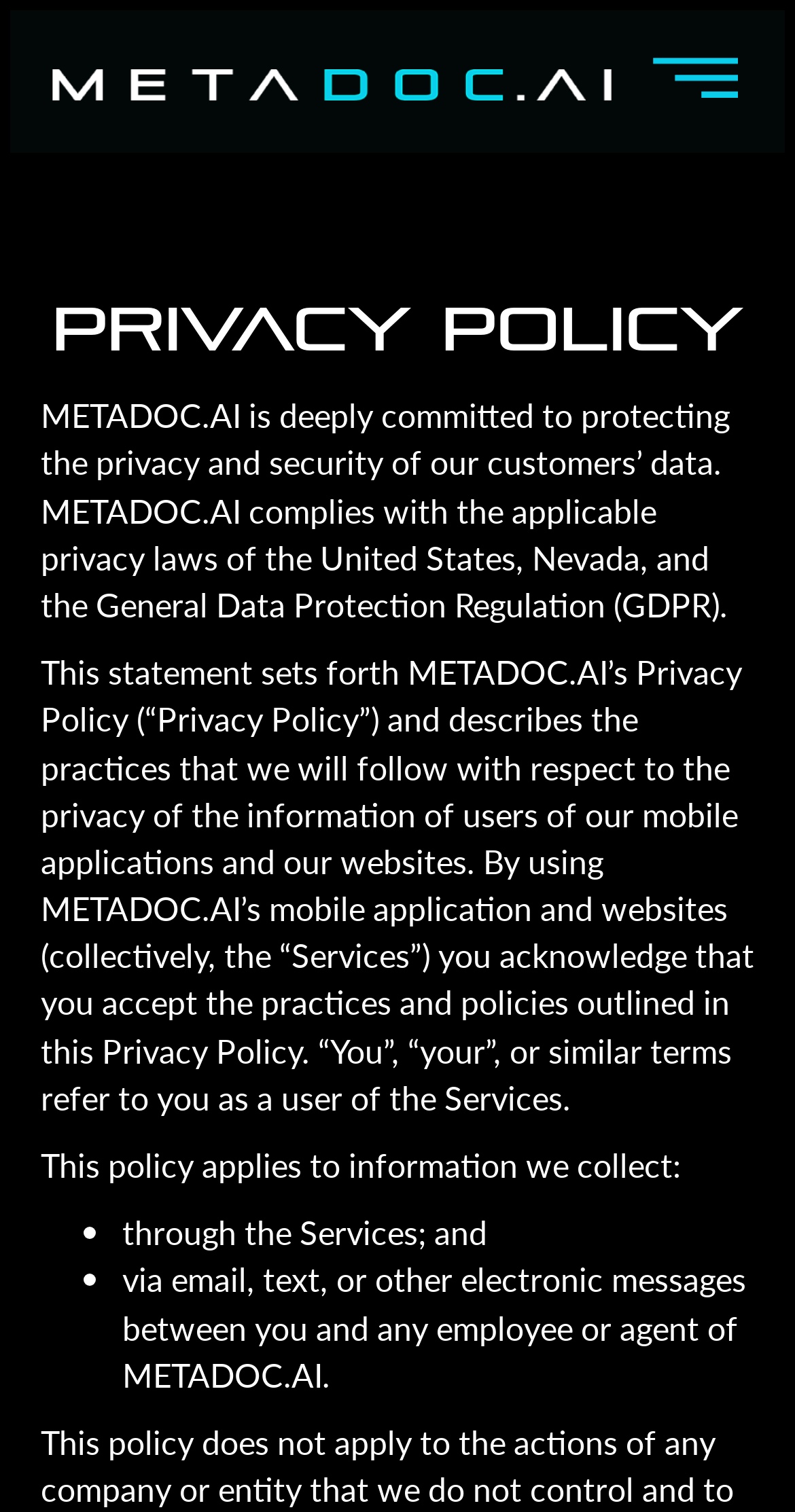Generate a comprehensive description of the contents of the webpage.

The webpage is about METADOC.AI's Privacy Policy. At the top left, there is a link to METADOC.AI, accompanied by an image with the same name. On the top right, there is a button labeled "Menu". 

Below the top section, there is a heading that reads "PRIVACY POLICY" in a prominent position. Underneath the heading, there is a paragraph of text that explains METADOC.AI's commitment to protecting customer data and complying with applicable privacy laws. 

Following this paragraph, there is another block of text that describes the purpose of the Privacy Policy and the scope of its application. This text is divided into two sections, with the second section starting with the phrase "This policy applies to information we collect:". 

Below this text, there is a list with two bullet points, marked by bullet markers. The first bullet point reads "through the Services; and", and the second bullet point reads "via email, text, or other electronic messages between you and any employee or agent of METADOC.AI.".